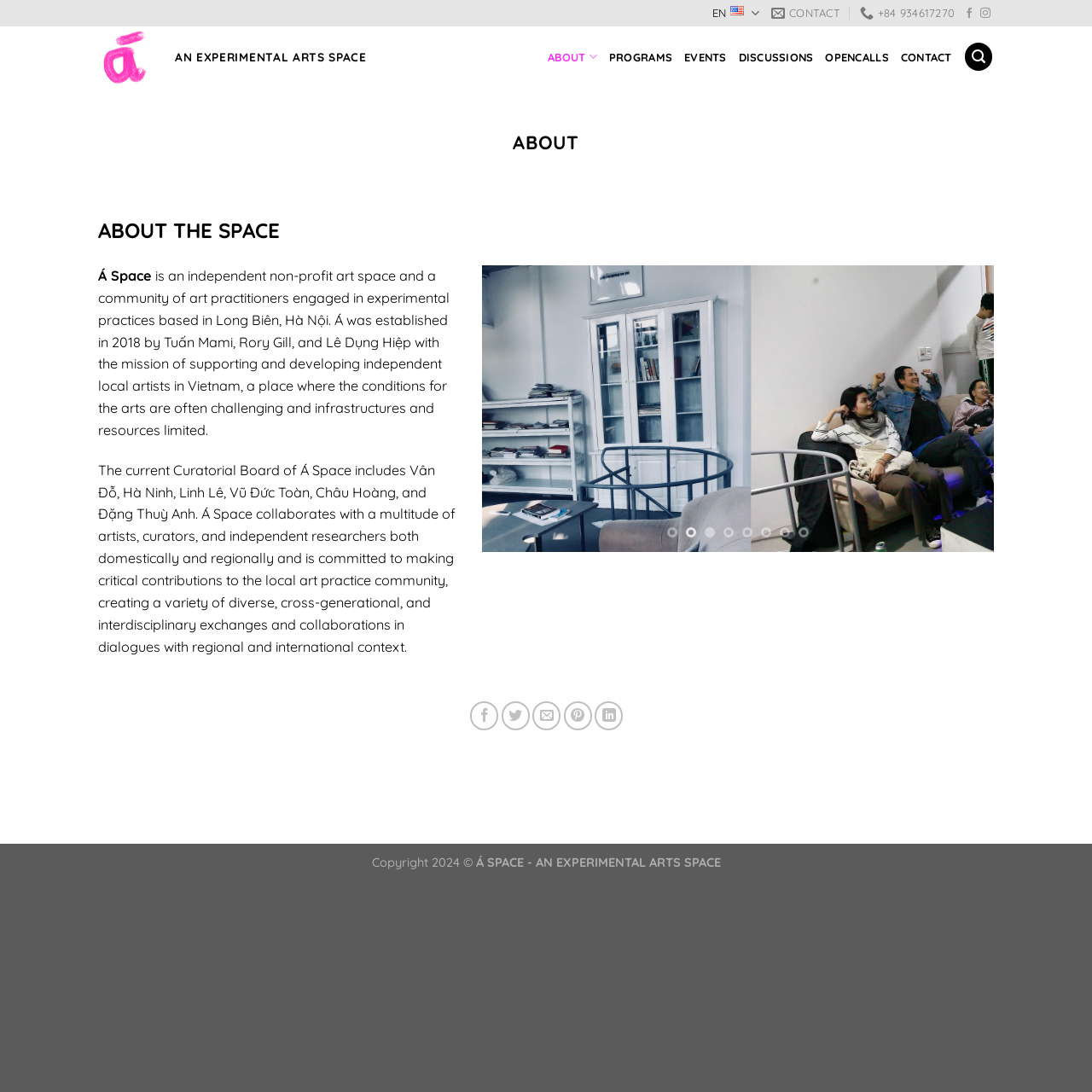What is the copyright year?
Examine the image closely and answer the question with as much detail as possible.

The copyright year can be found in the StaticText element with the text 'Copyright 2024 ©' located at [0.34, 0.782, 0.436, 0.797]. This element is a child of the contentinfo element and provides copyright information.